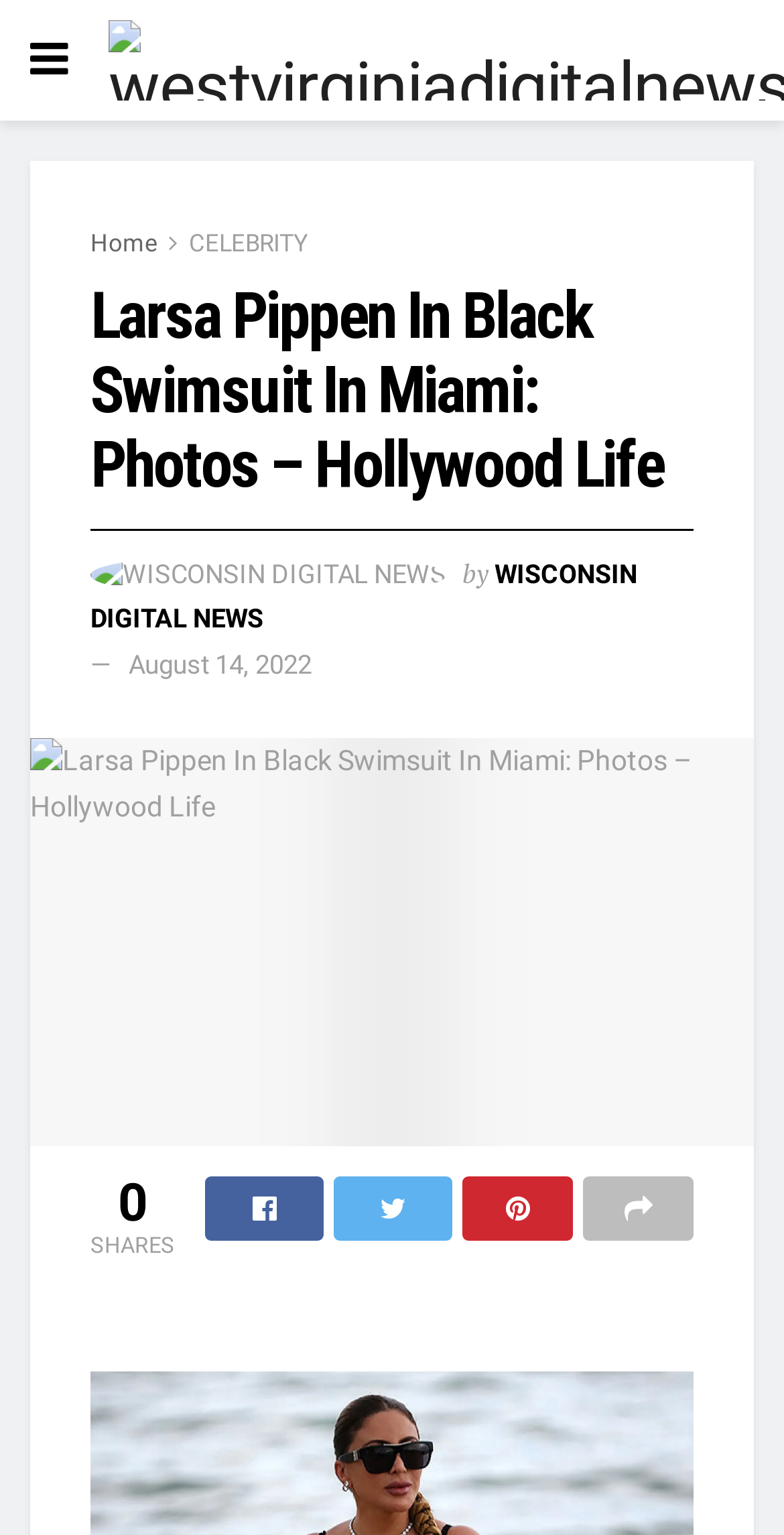What is the color of the swimsuit Larsa Pippen is wearing?
Answer the question with as much detail as possible.

The color of the swimsuit Larsa Pippen is wearing is mentioned in the heading of the article, which is 'Larsa Pippen In Black Swimsuit In Miami: Photos – Hollywood Life'.